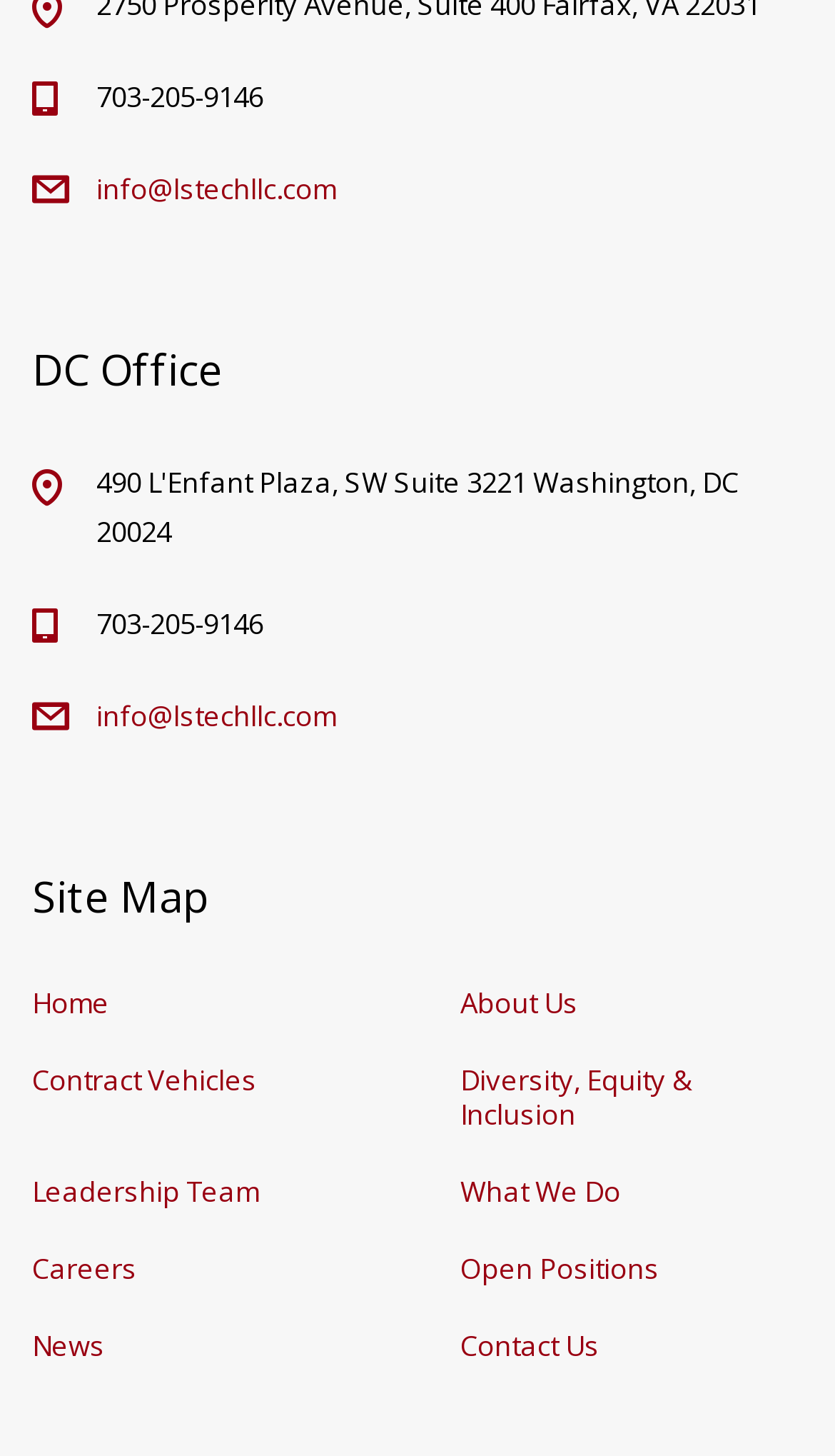What is the phone number of the DC Office?
Observe the image and answer the question with a one-word or short phrase response.

703-205-9146